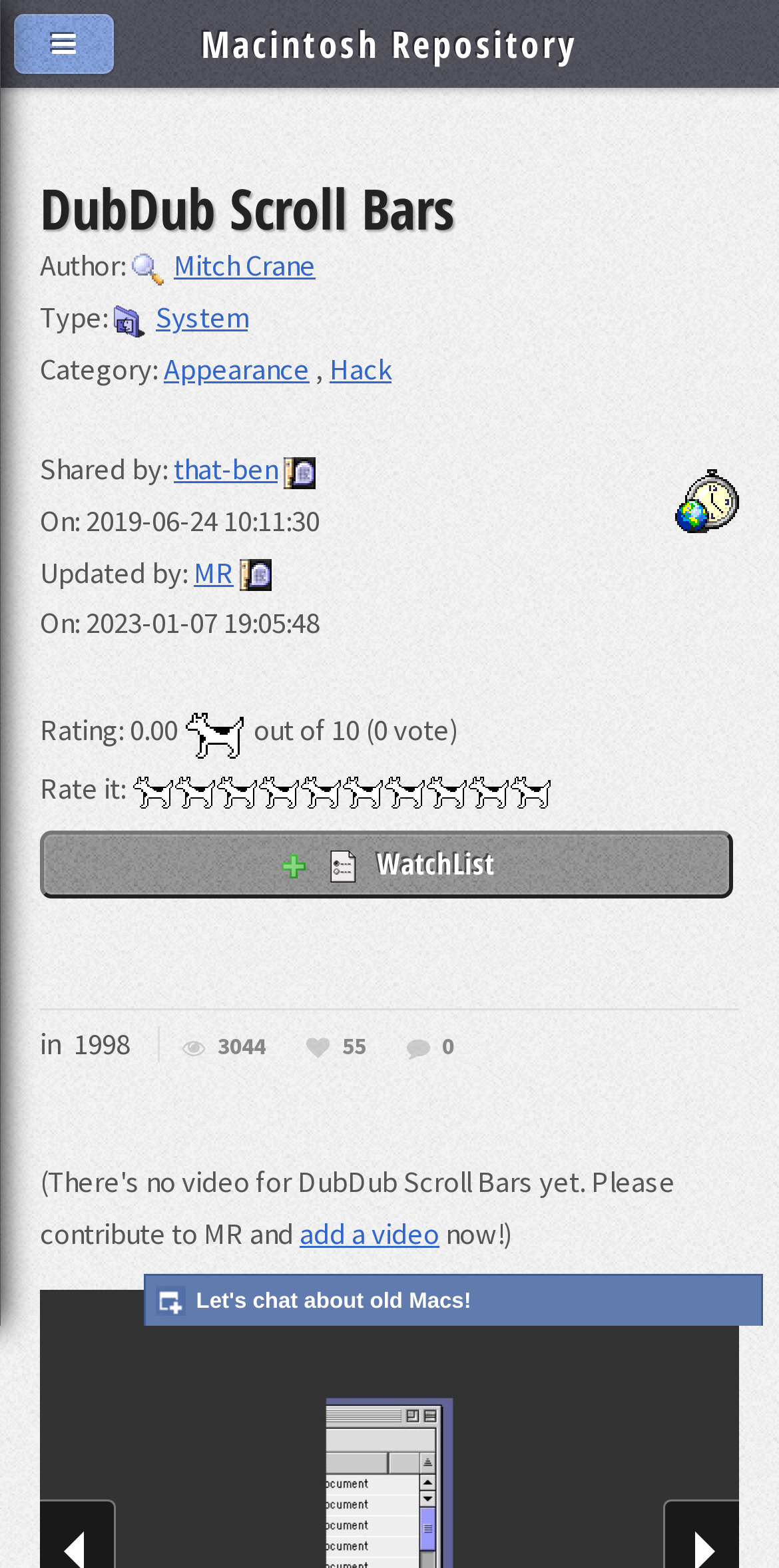Determine the bounding box coordinates for the UI element described. Format the coordinates as (top-left x, top-left y, bottom-right x, bottom-right y) and ensure all values are between 0 and 1. Element description: parent_node: Macintosh Repository

[0.0, 0.0, 0.205, 0.076]